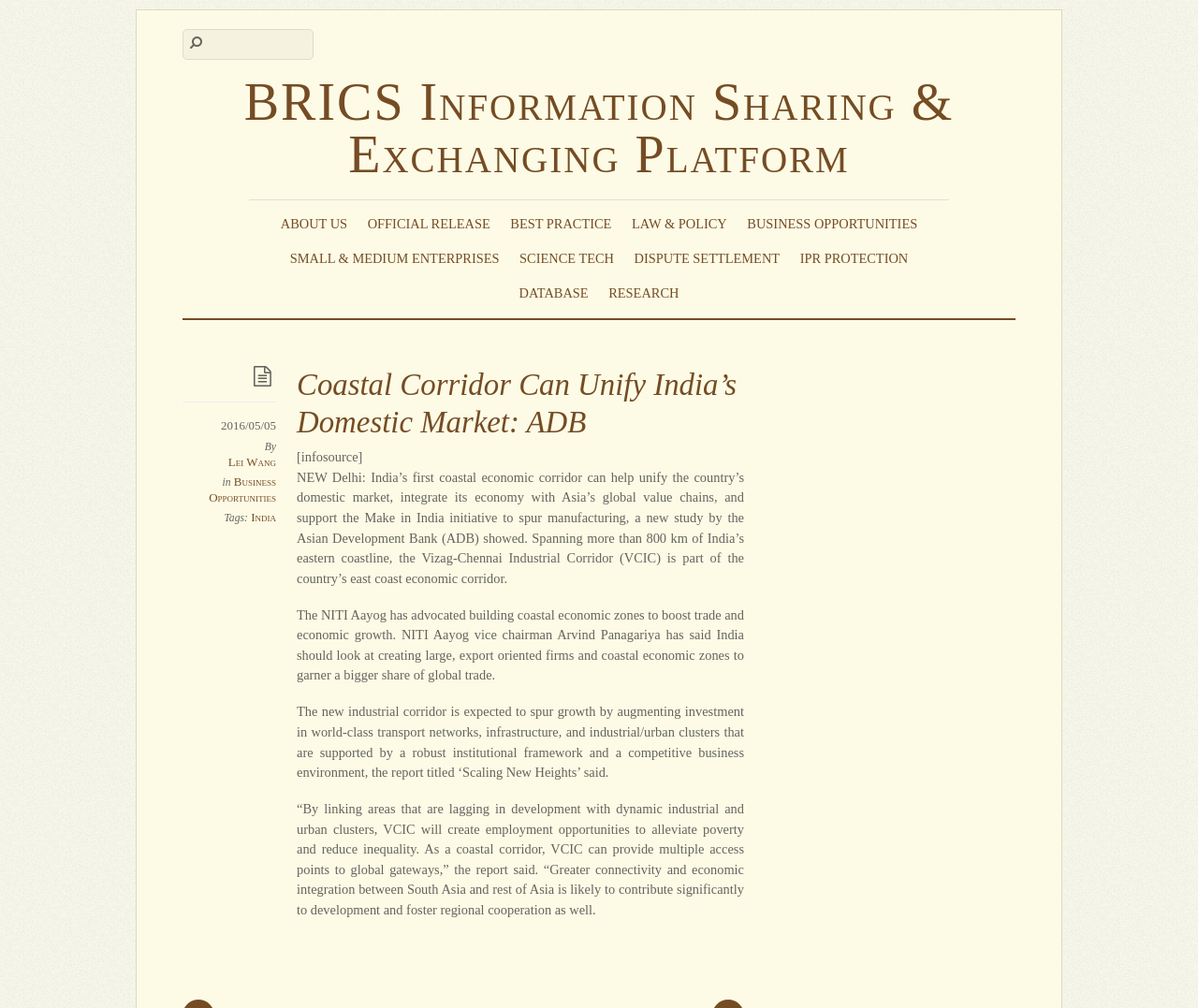Give a full account of the webpage's elements and their arrangement.

The webpage is about the Coastal Corridor's potential to unify India's domestic market, as stated in a study by the Asian Development Bank (ADB). At the top, there is a navigation menu with links to various sections, including "ABOUT US", "OFFICIAL RELEASE", "BEST PRACTICE", "LAW & POLICY", "BUSINESS OPPORTUNITIES", "SMALL & MEDIUM ENTERPRISES", "SCIENCE TECH", "DISPUTE SETTLEMENT", "IPR PROTECTION", and "DATABASE". 

Below the navigation menu, there is a search box labeled "Search". The main content of the webpage is an article with the title "Coastal Corridor Can Unify India’s Domestic Market: ADB". The article has a link to the same title, which is likely a permalink to the article. 

The article is divided into several sections. The first section has a timestamp "2016/05/05" and is attributed to "Lei Wang". The second section discusses the benefits of the Coastal Corridor, including its potential to unify India's domestic market, integrate its economy with Asia's global value chains, and support the Make in India initiative. 

The article continues with quotes from NITI Aayog vice chairman Arvind Panagariya, who advocates for building coastal economic zones to boost trade and economic growth. The final sections of the article discuss the expected benefits of the new industrial corridor, including spurring growth, creating employment opportunities, and fostering regional cooperation.